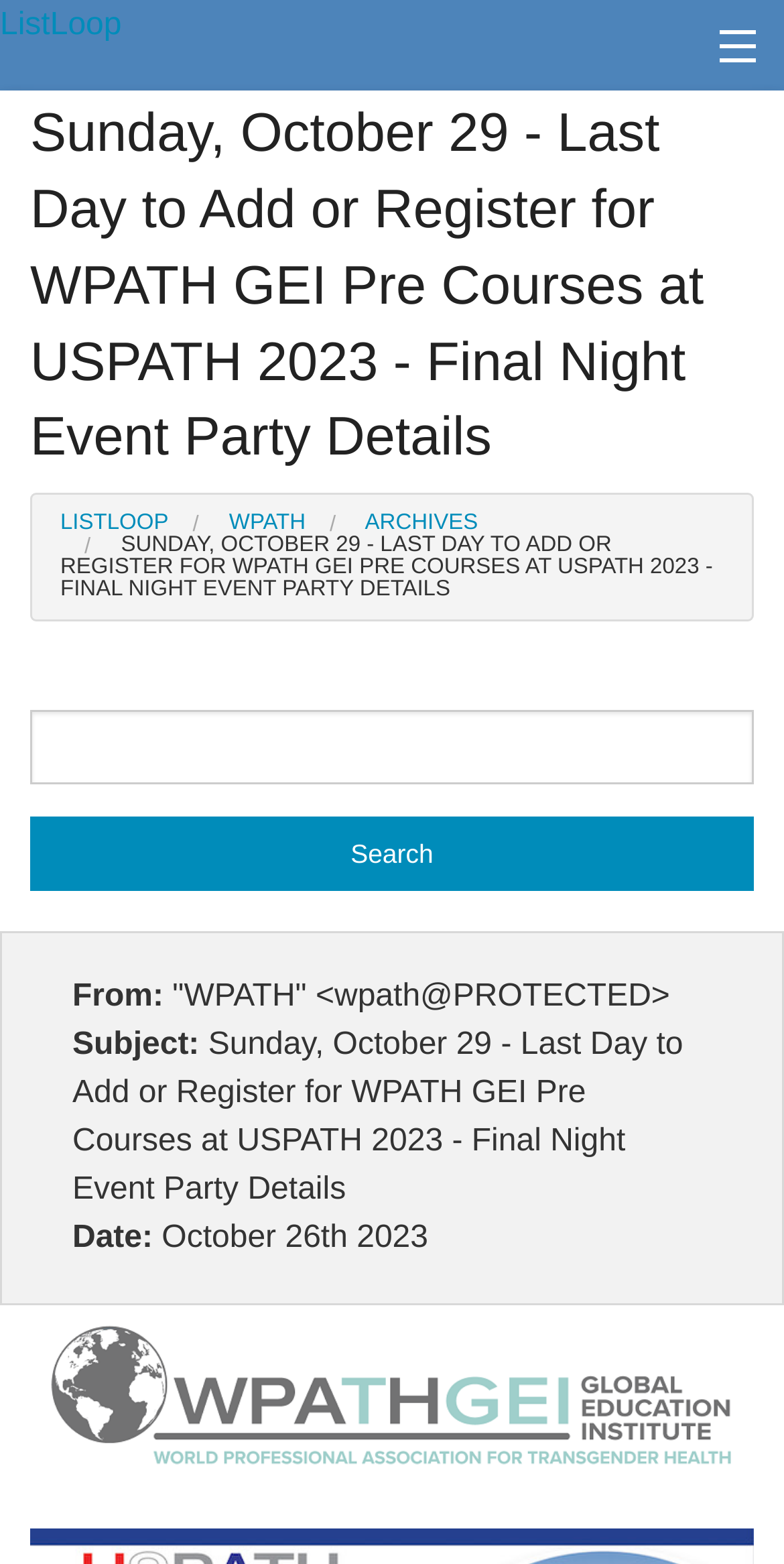Respond to the question below with a single word or phrase:
What is the sender's email address?

wpath@PROTECTED